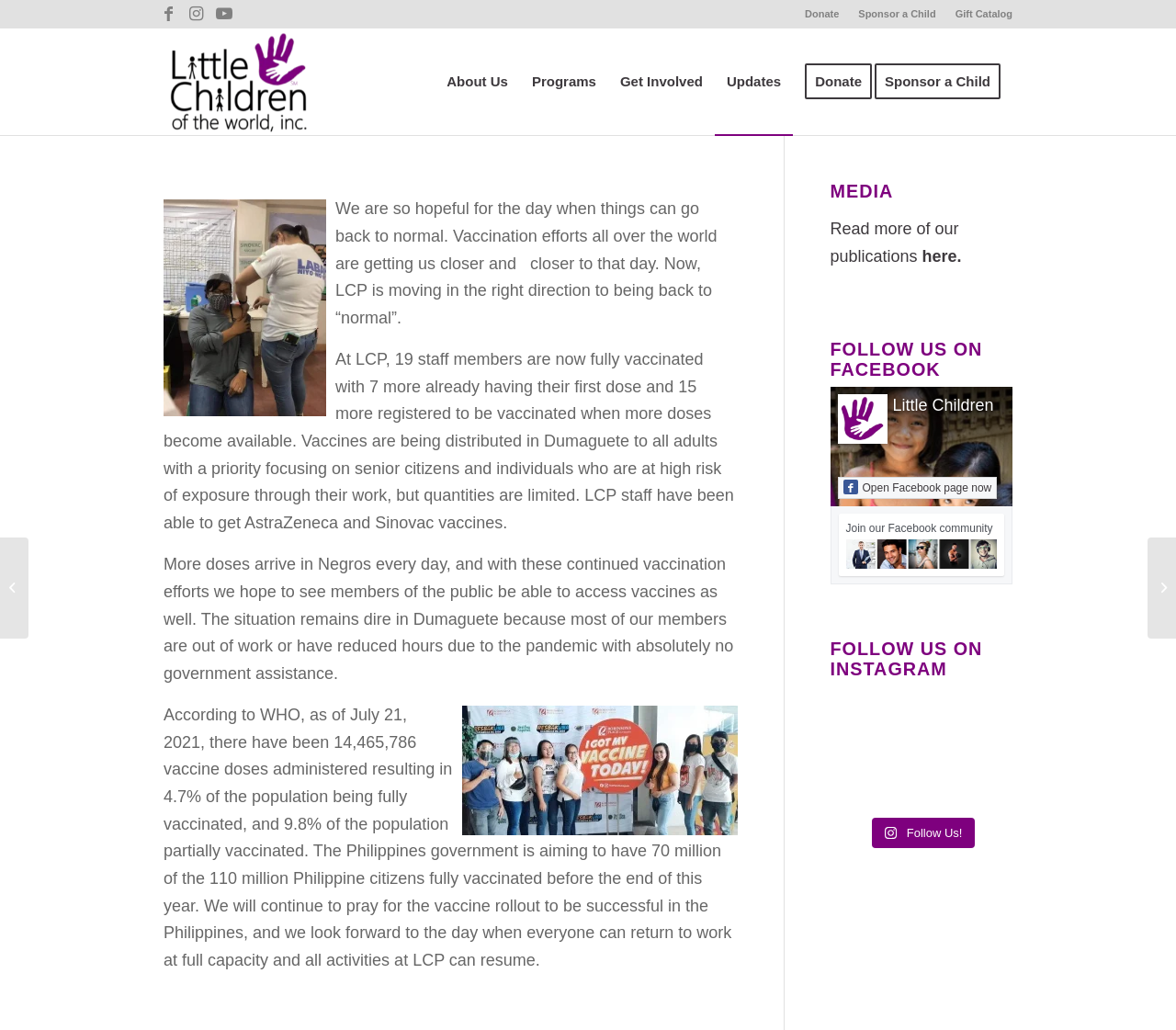Please determine the bounding box coordinates of the element to click on in order to accomplish the following task: "Sponsor a Child". Ensure the coordinates are four float numbers ranging from 0 to 1, i.e., [left, top, right, bottom].

[0.73, 0.002, 0.796, 0.025]